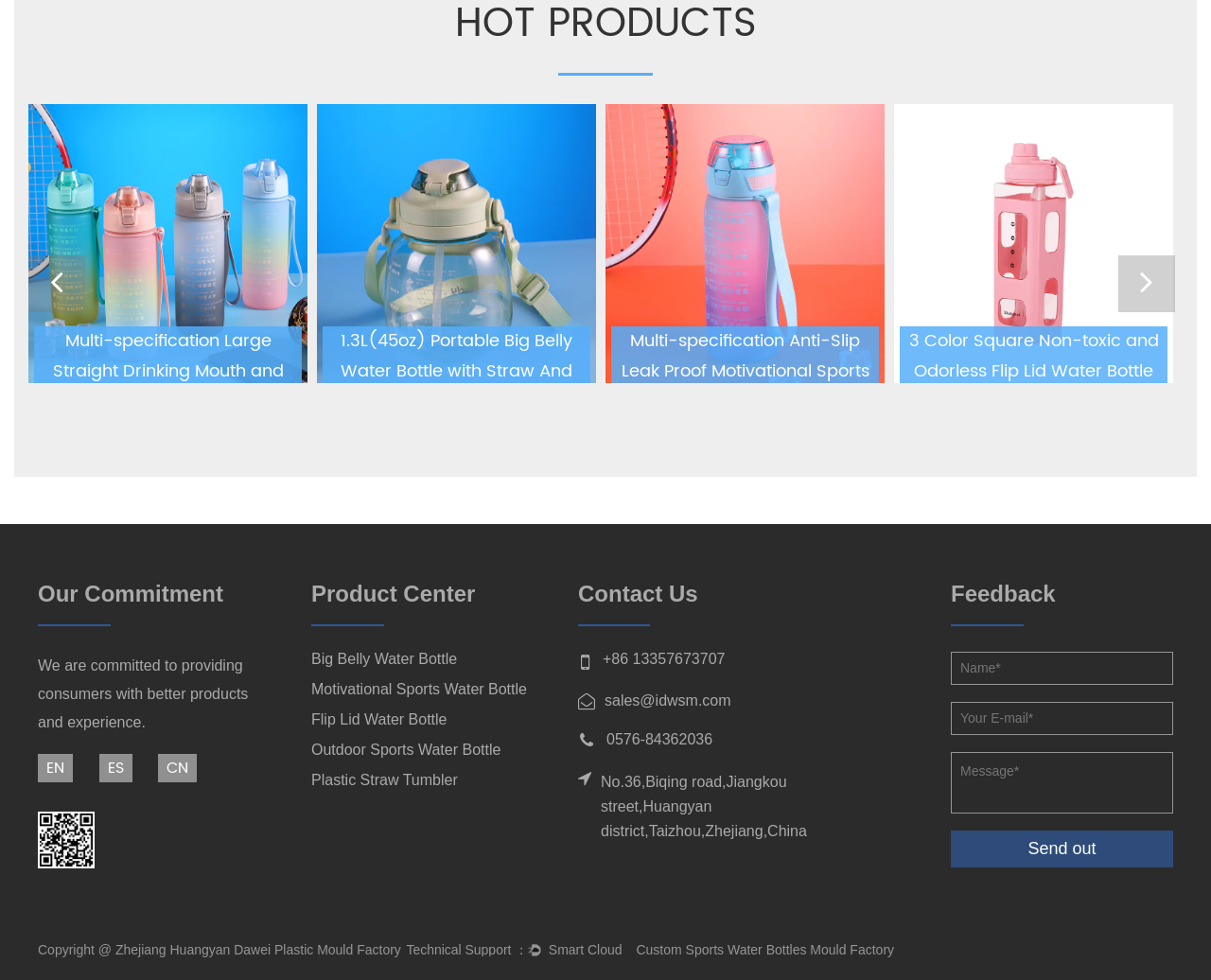Identify the bounding box coordinates of the section that should be clicked to achieve the task described: "Click on HOME".

None